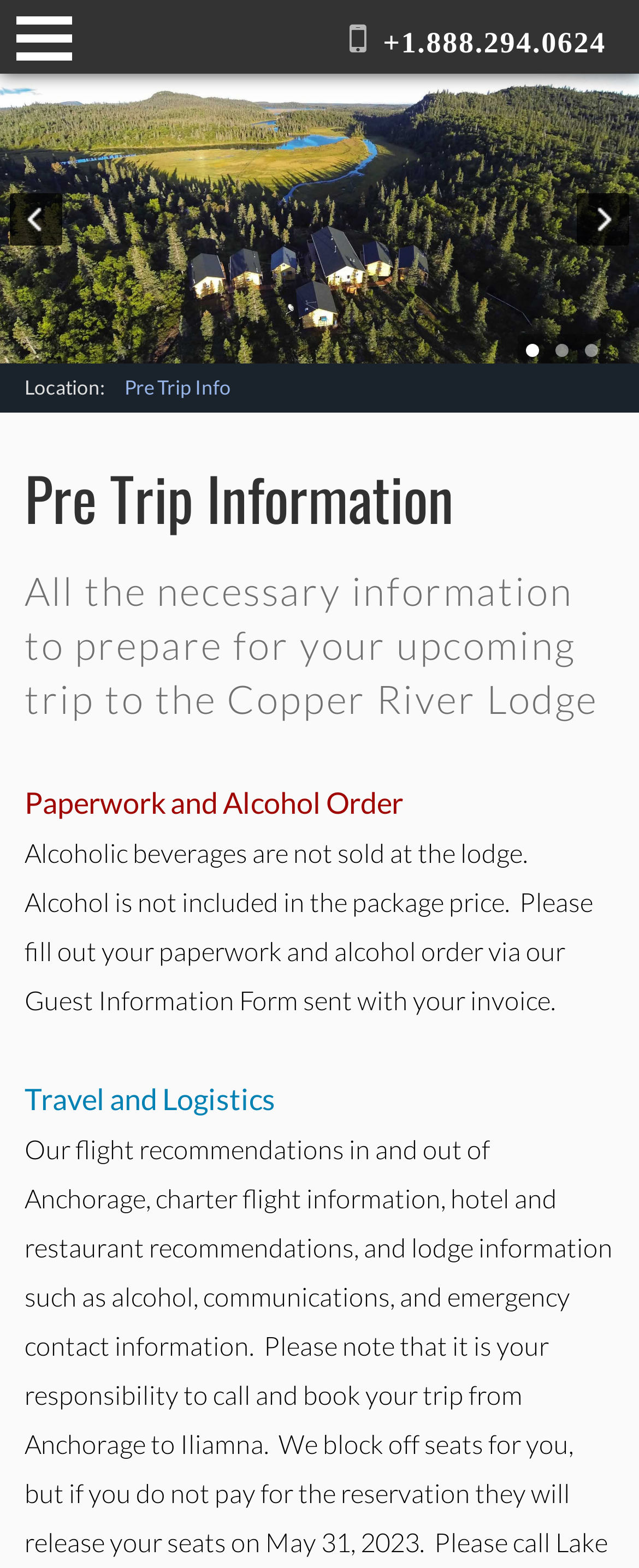What is the purpose of the Guest Information Form?
Refer to the image and provide a one-word or short phrase answer.

To fill out paperwork and alcohol order